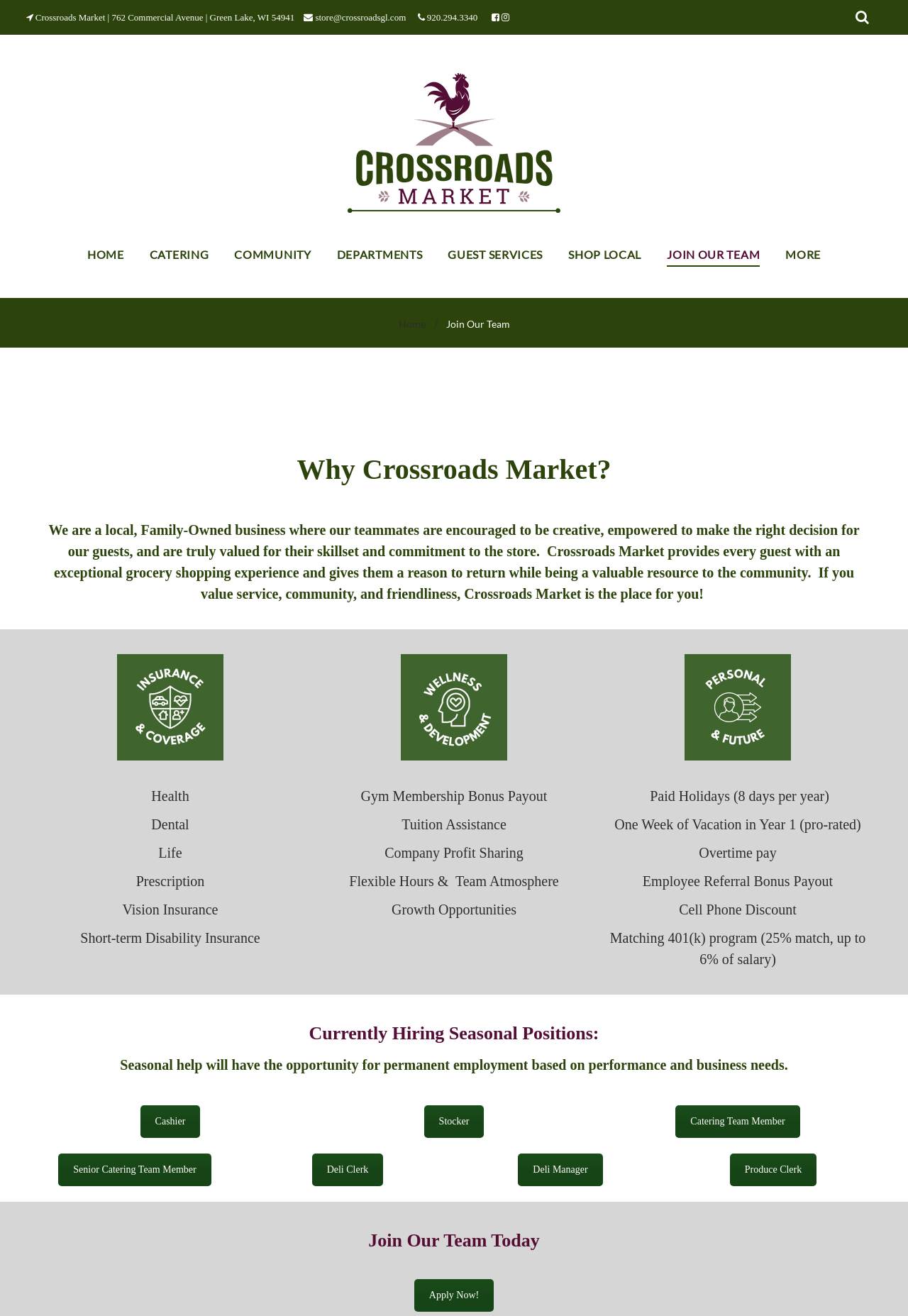Given the description "Catering Team Member", determine the bounding box of the corresponding UI element.

[0.744, 0.84, 0.881, 0.864]